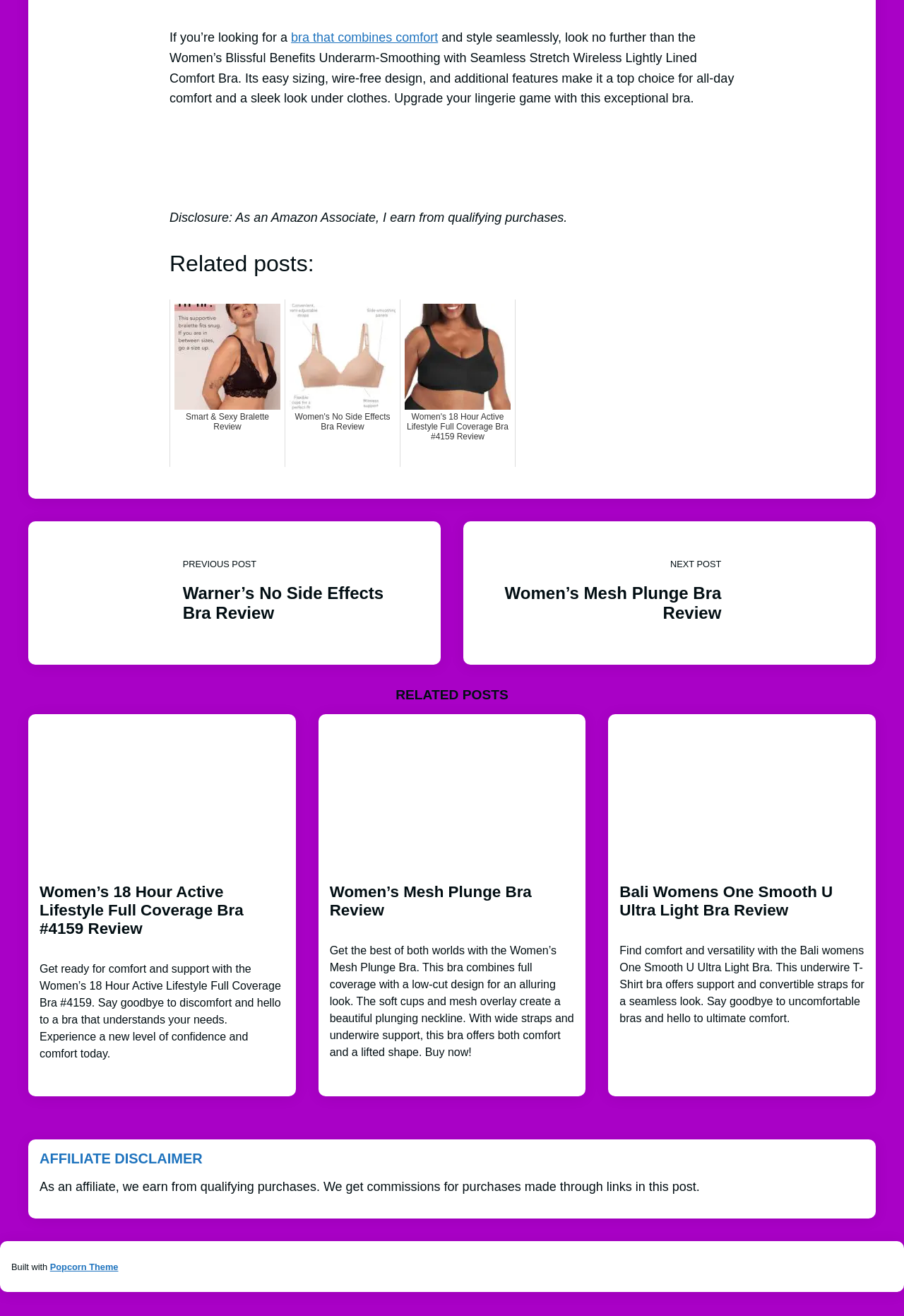Please provide a comprehensive answer to the question based on the screenshot: What is the purpose of the affiliate disclaimer?

The affiliate disclaimer section at the bottom of the webpage indicates that the website earns commissions from qualifying purchases made through links in the post, which is a common practice for affiliate marketers.